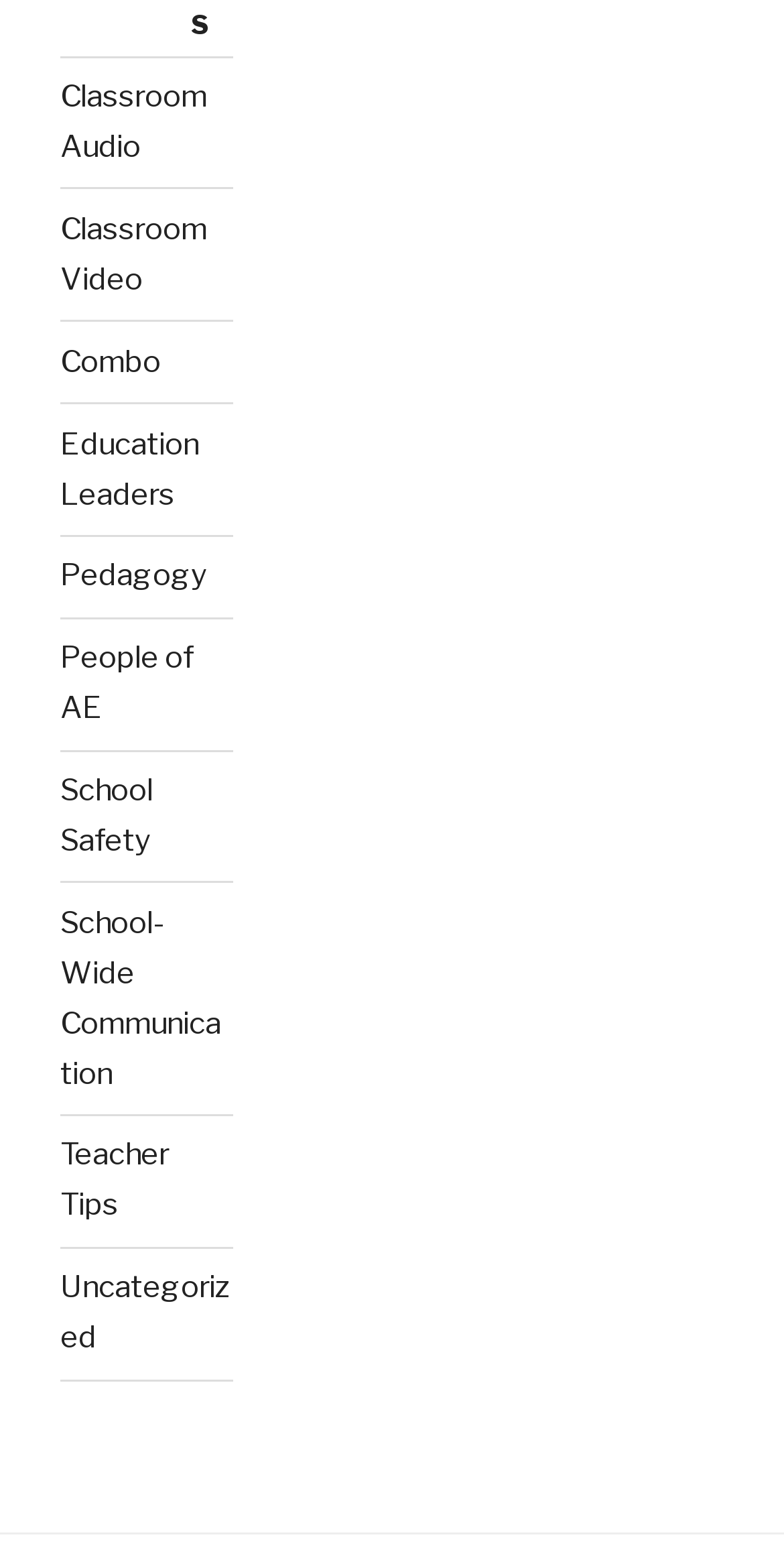Specify the bounding box coordinates (top-left x, top-left y, bottom-right x, bottom-right y) of the UI element in the screenshot that matches this description: People of AE

[0.077, 0.409, 0.246, 0.464]